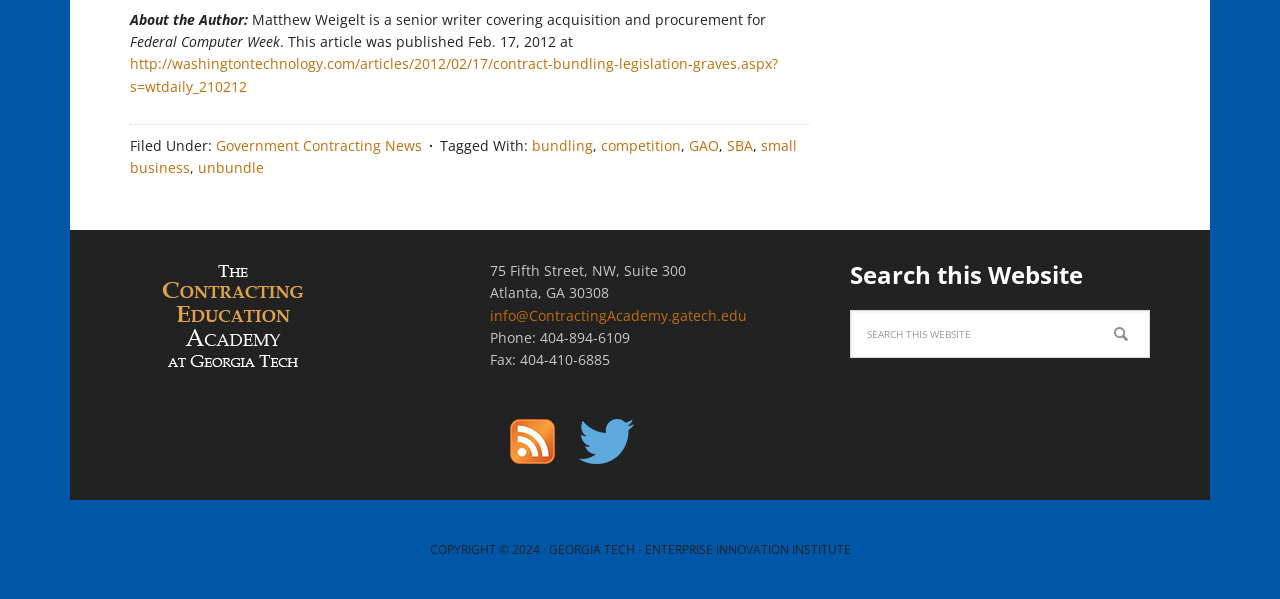Can you identify the bounding box coordinates of the clickable region needed to carry out this instruction: 'Click the 'About Flipp' link'? The coordinates should be four float numbers within the range of 0 to 1, stated as [left, top, right, bottom].

None